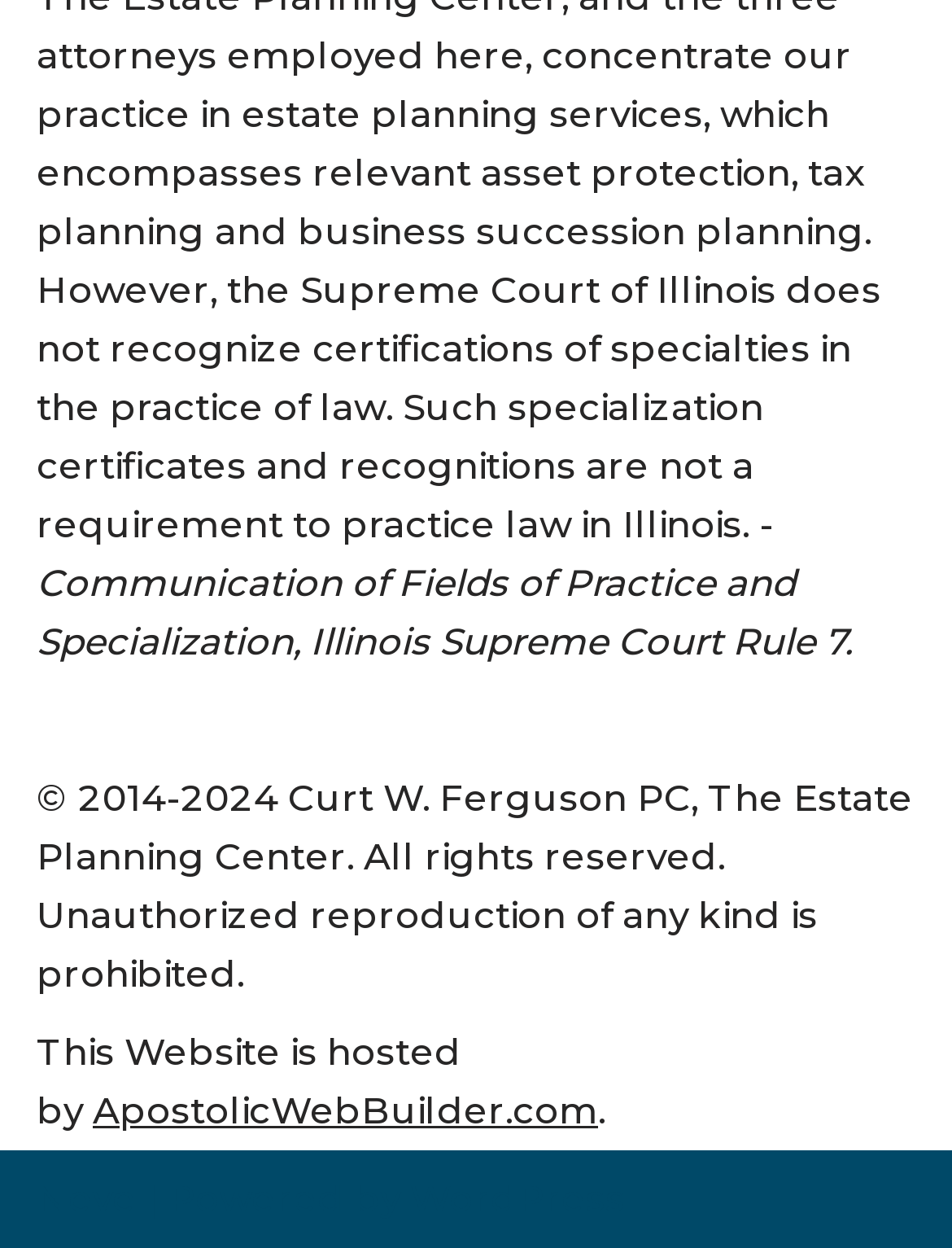What is the name of the law firm?
Please provide a single word or phrase answer based on the image.

Curt W. Ferguson PC